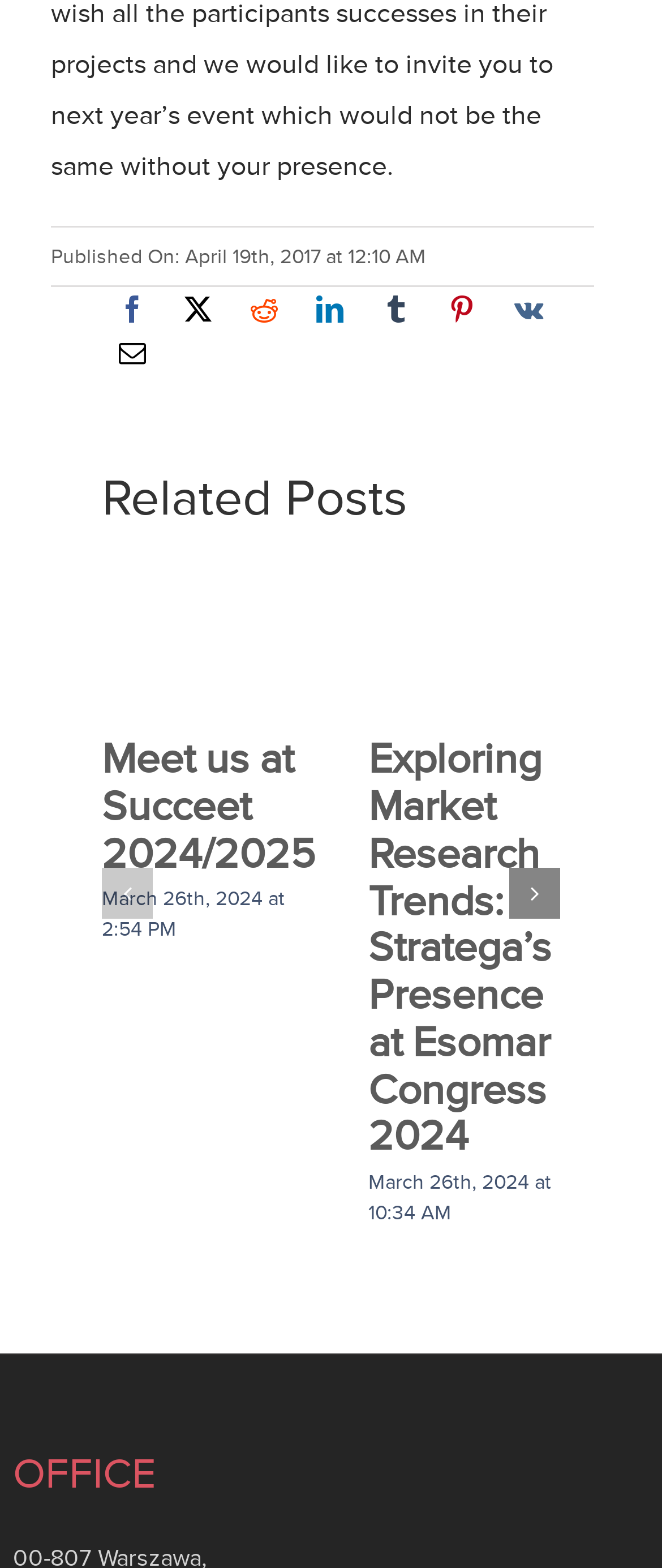Please examine the image and provide a detailed answer to the question: How many social media links are available?

There are 8 social media links available, including Facebook, X, Reddit, LinkedIn, Tumblr, Pinterest, Vk, and Email.